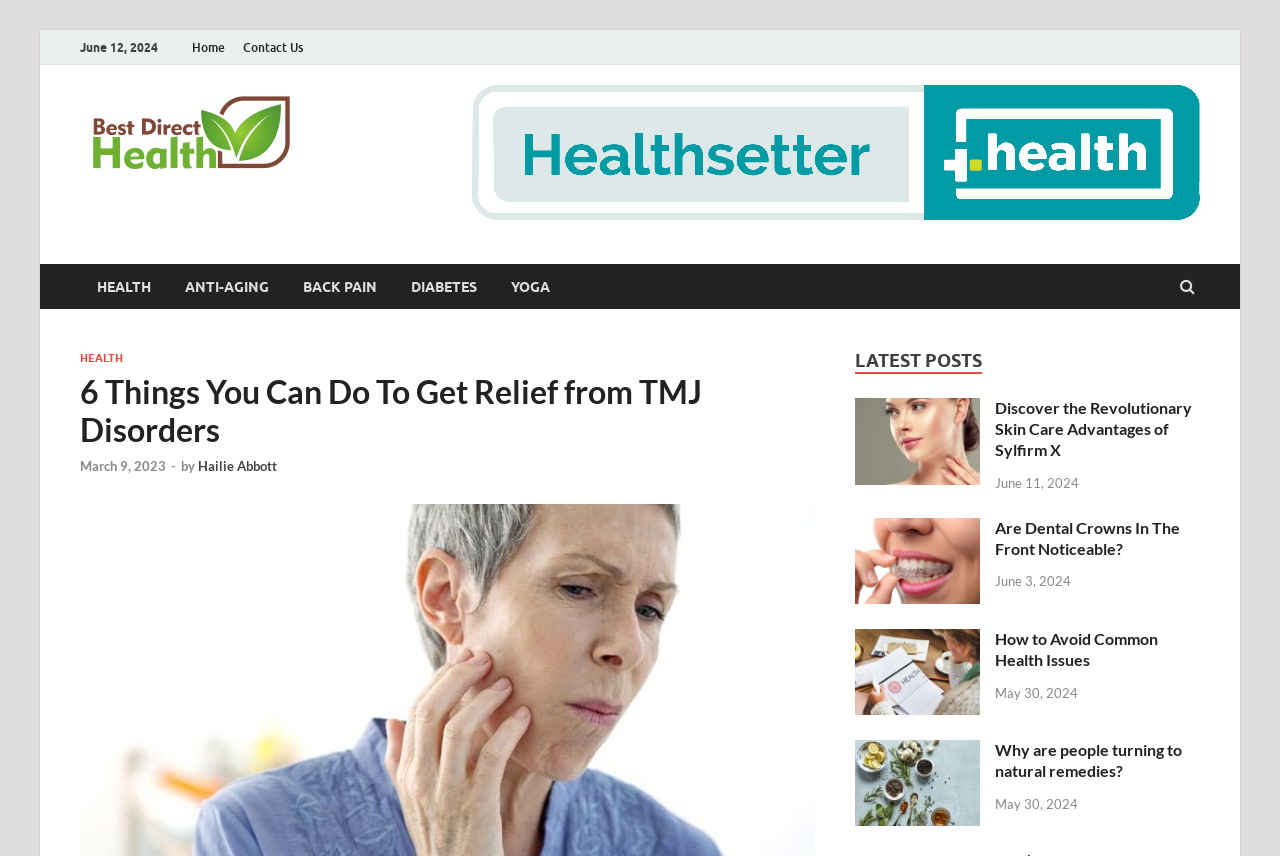Based on the element description: "March 9, 2023", identify the bounding box coordinates for this UI element. The coordinates must be four float numbers between 0 and 1, listed as [left, top, right, bottom].

[0.062, 0.535, 0.13, 0.553]